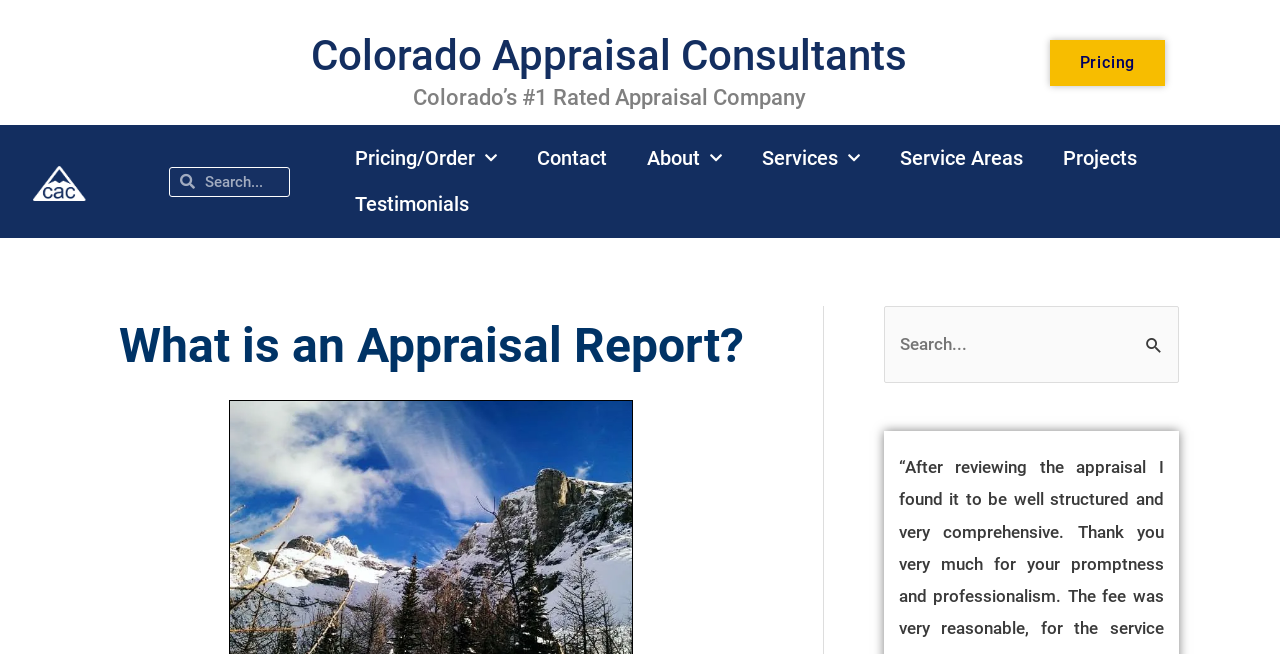Specify the bounding box coordinates (top-left x, top-left y, bottom-right x, bottom-right y) of the UI element in the screenshot that matches this description: parent_node: Search for: name="s" placeholder="Search..."

[0.69, 0.469, 0.921, 0.586]